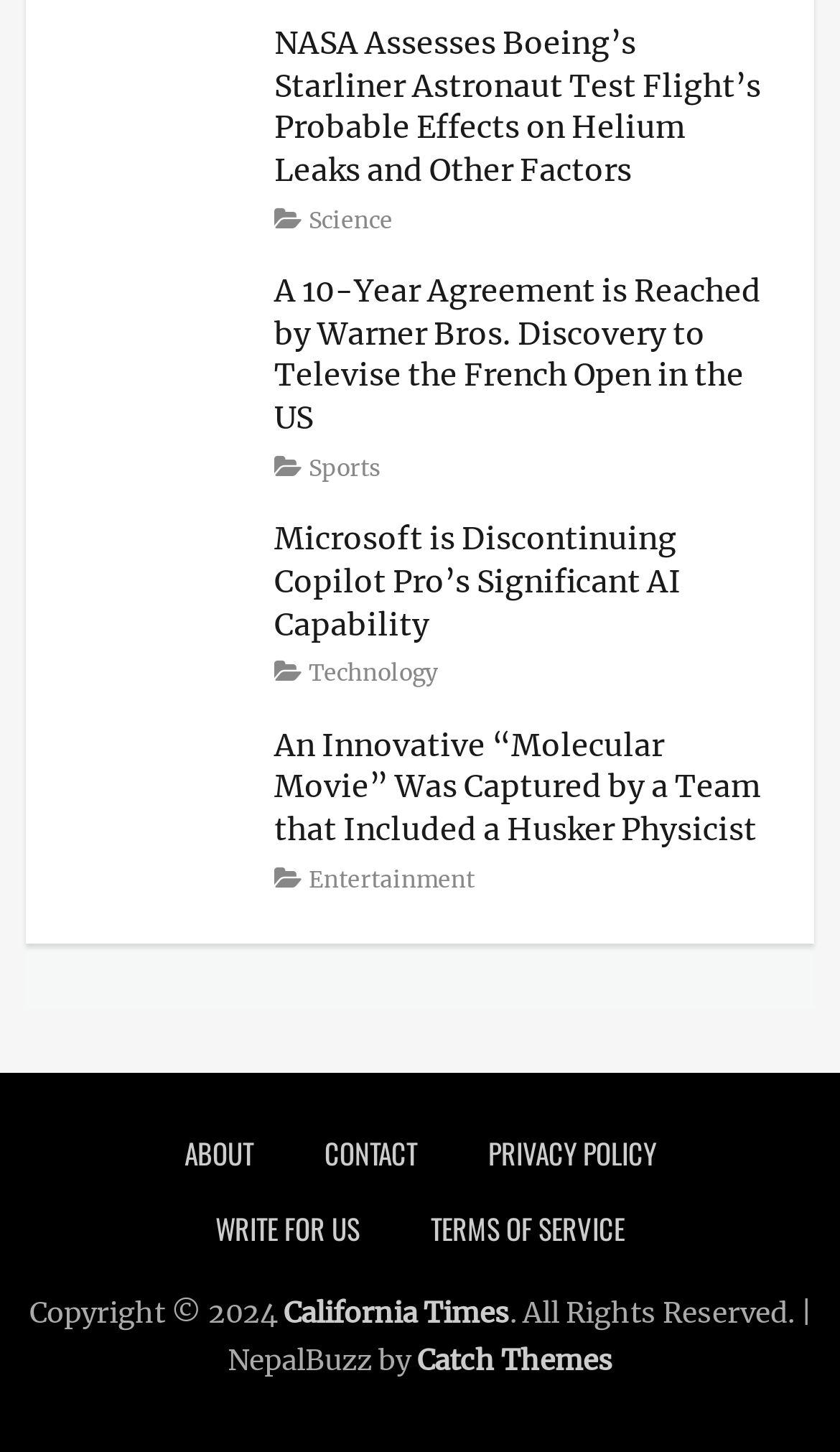Determine the bounding box coordinates of the clickable region to execute the instruction: "View the article 'A 10-Year Agreement is Reached by Warner Bros. Discovery to Televise the French Open in the US'". The coordinates should be four float numbers between 0 and 1, denoted as [left, top, right, bottom].

[0.327, 0.187, 0.919, 0.337]